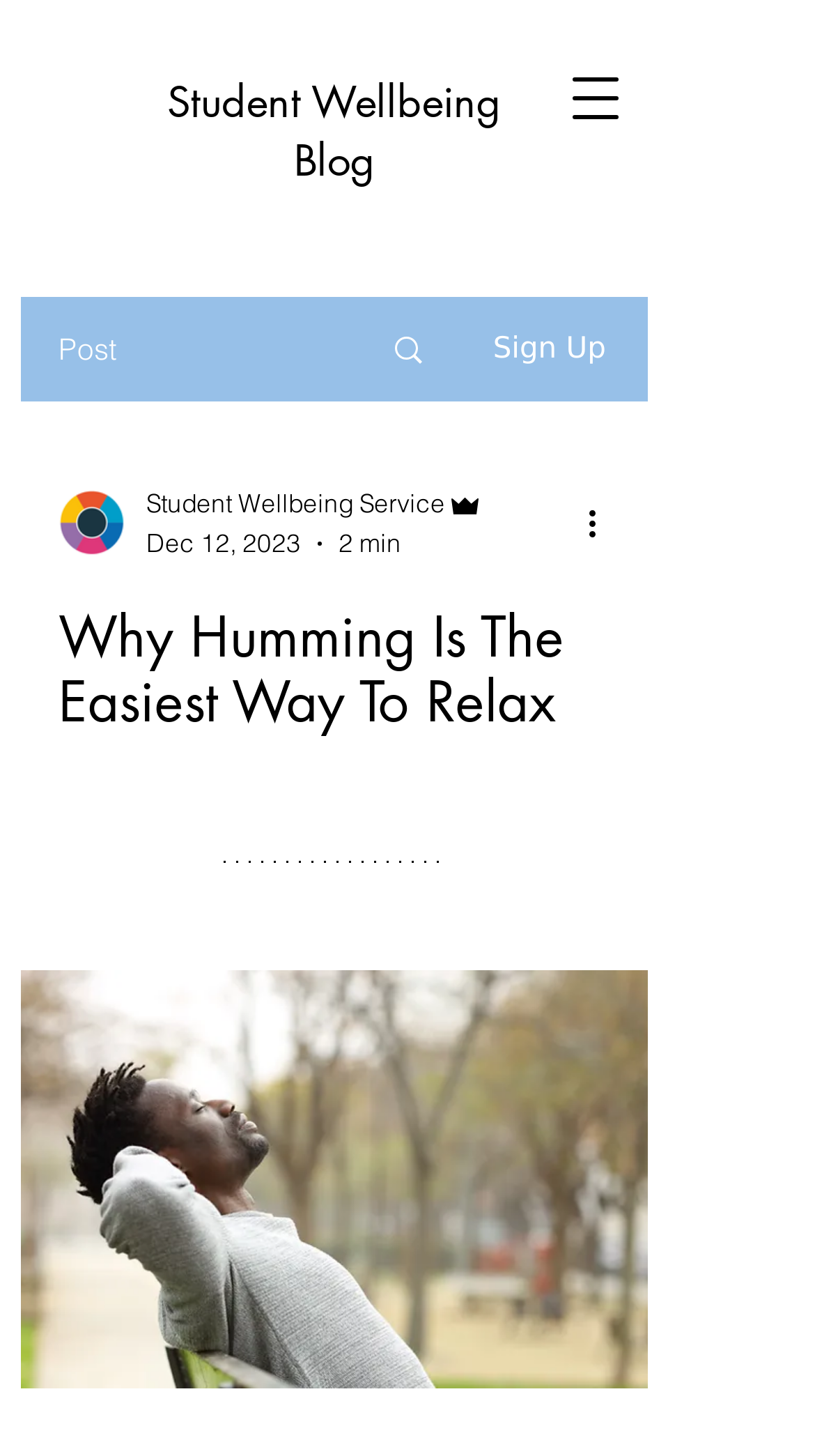Respond to the following query with just one word or a short phrase: 
What is the purpose of the button with the text 'Open navigation menu'?

To open navigation menu